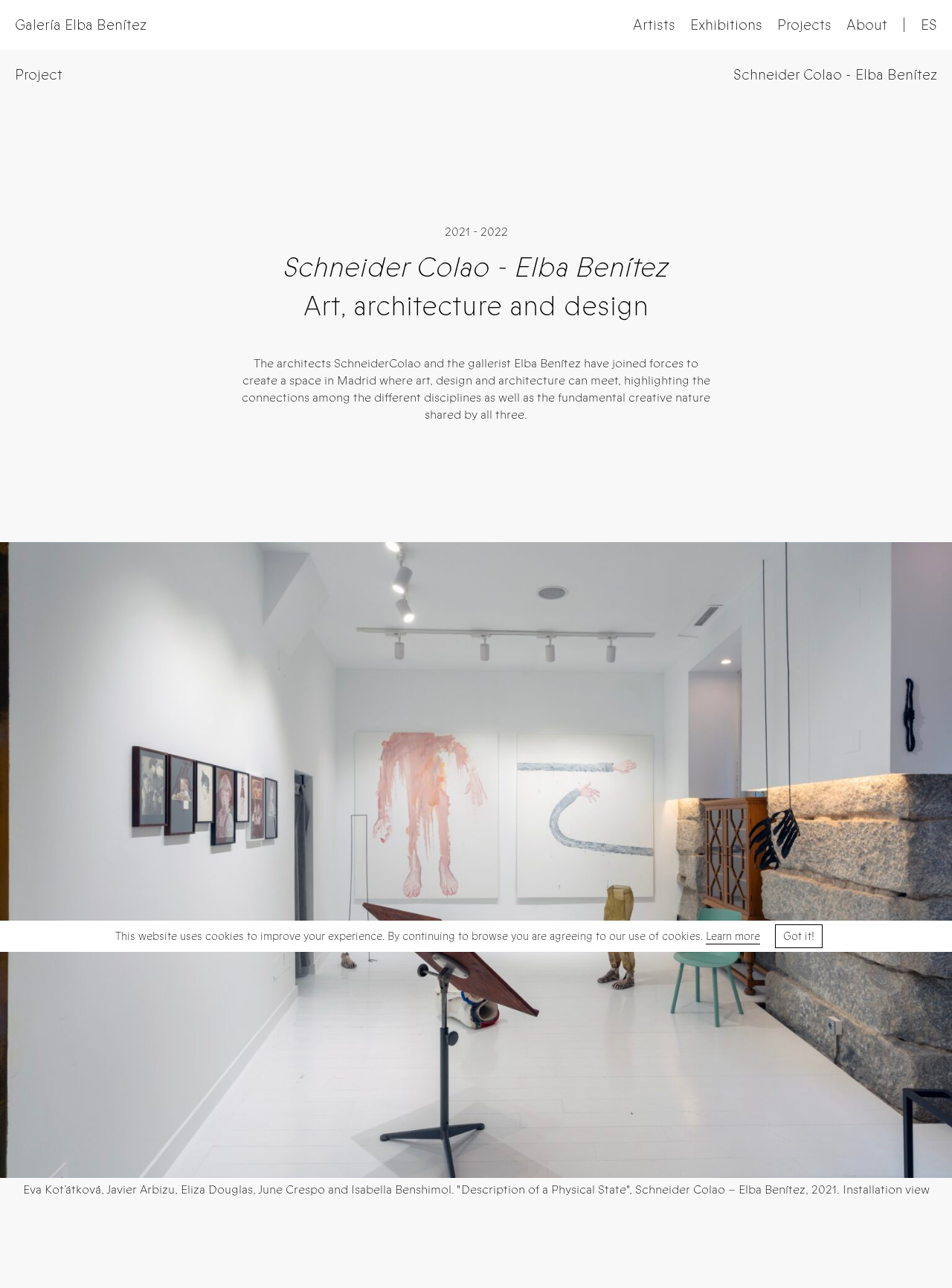How many artists are mentioned in the project description? Please answer the question using a single word or phrase based on the image.

5